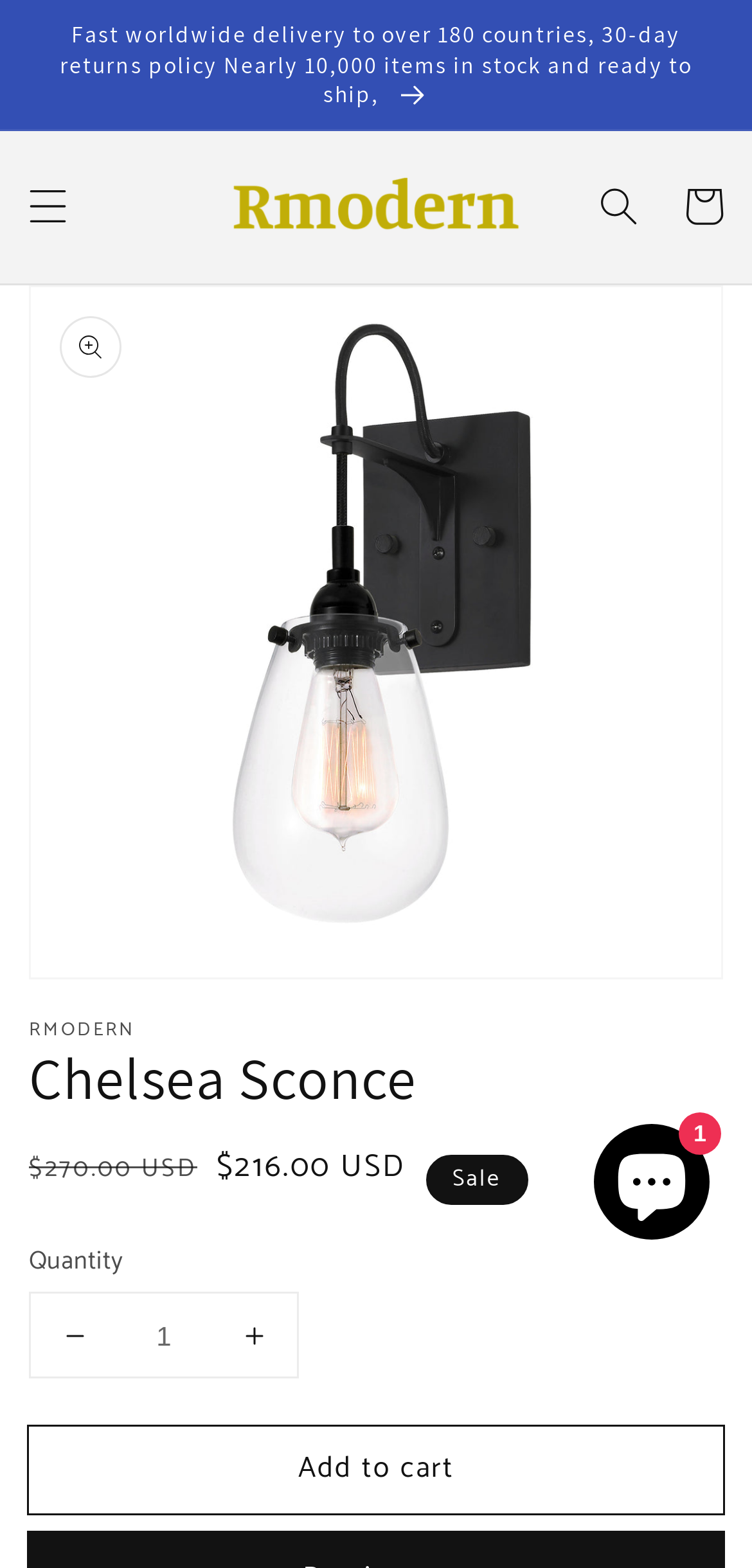Identify the bounding box coordinates for the element you need to click to achieve the following task: "View product gallery". The coordinates must be four float values ranging from 0 to 1, formatted as [left, top, right, bottom].

[0.041, 0.183, 0.959, 0.623]